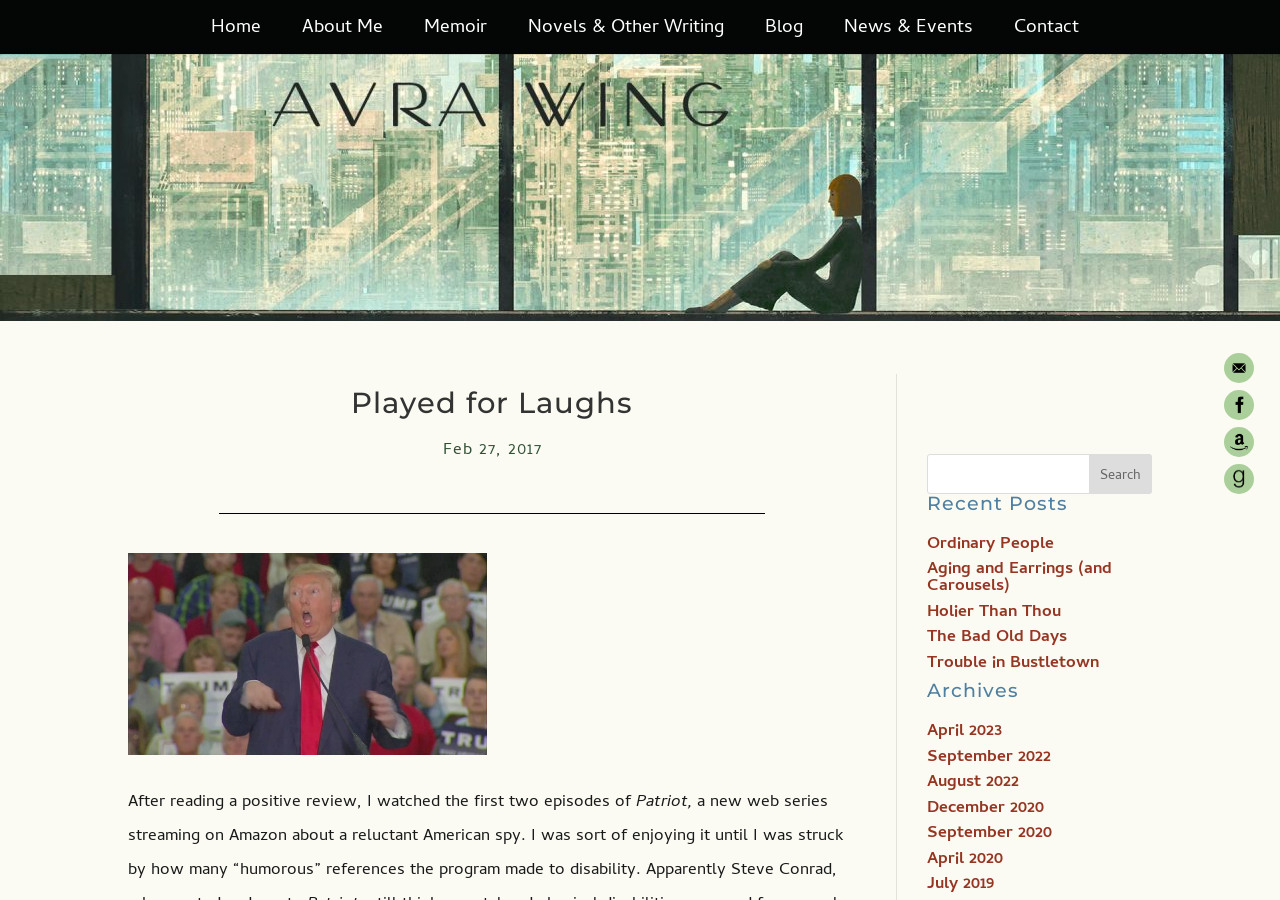What is the title of the blog post?
Using the image as a reference, deliver a detailed and thorough answer to the question.

The title of the blog post is 'Played for Laughs', which is mentioned in the heading element with the text 'Played for Laughs'.